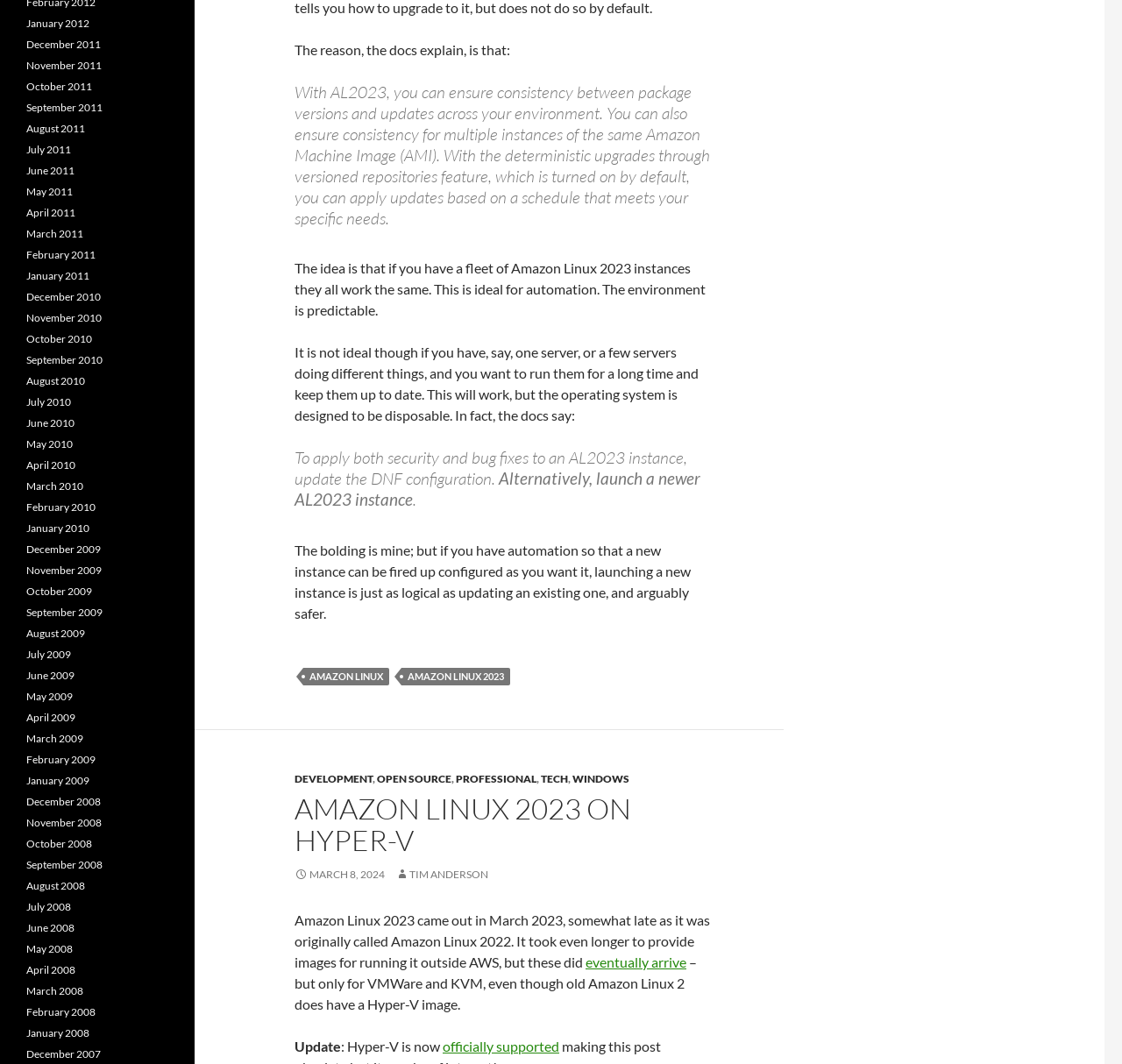Please identify the bounding box coordinates of the element that needs to be clicked to perform the following instruction: "Click on 'eventually arrive'".

[0.522, 0.896, 0.612, 0.912]